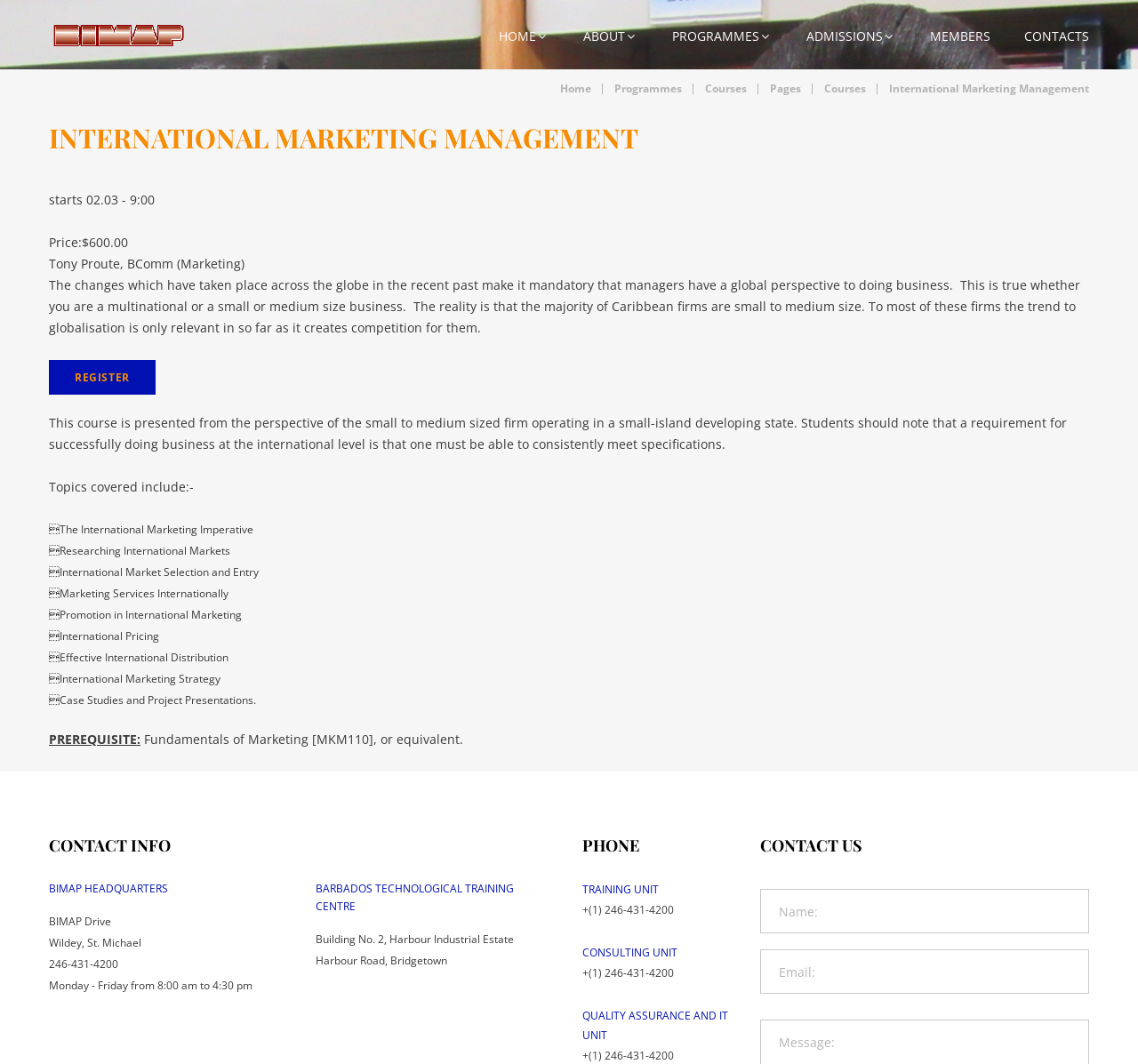What is the location of the Barbados Technological Training Centre?
From the image, respond using a single word or phrase.

Building No. 2, Harbour Industrial Estate, Harbour Road, Bridgetown